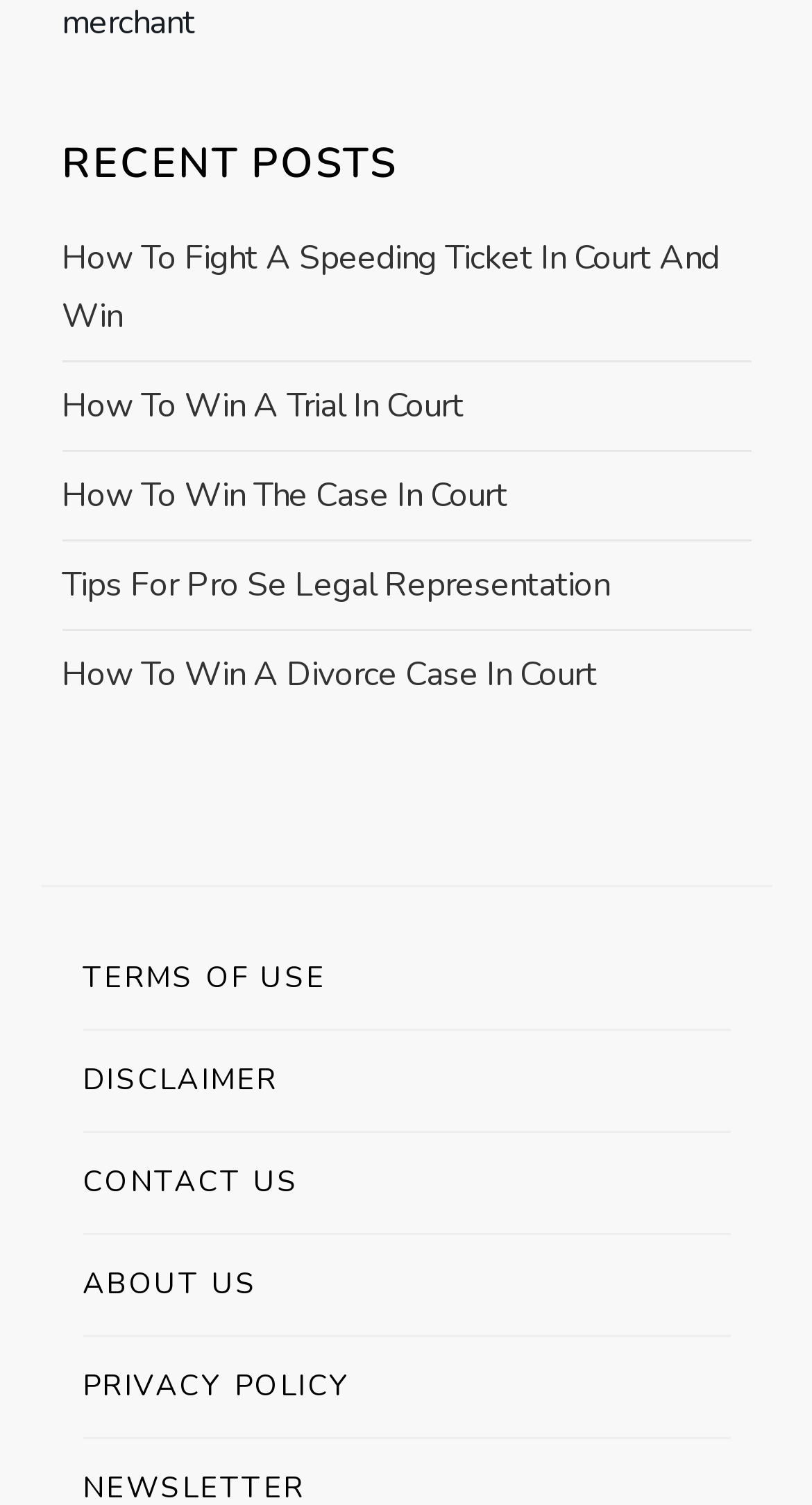Please identify the bounding box coordinates of where to click in order to follow the instruction: "read about how to fight a speeding ticket in court and win".

[0.076, 0.152, 0.924, 0.23]